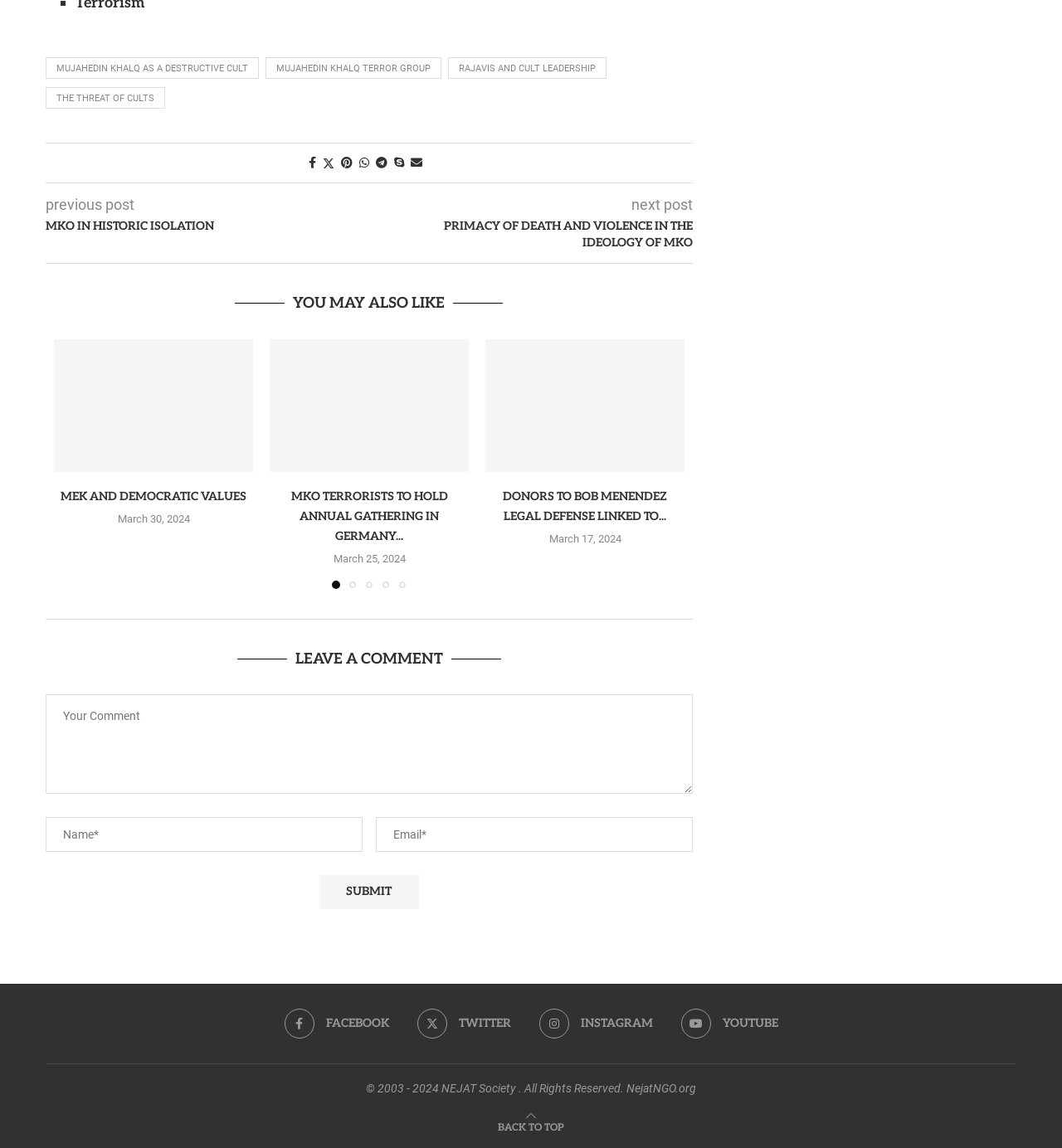How many social media links are there?
Using the image, provide a concise answer in one word or a short phrase.

4